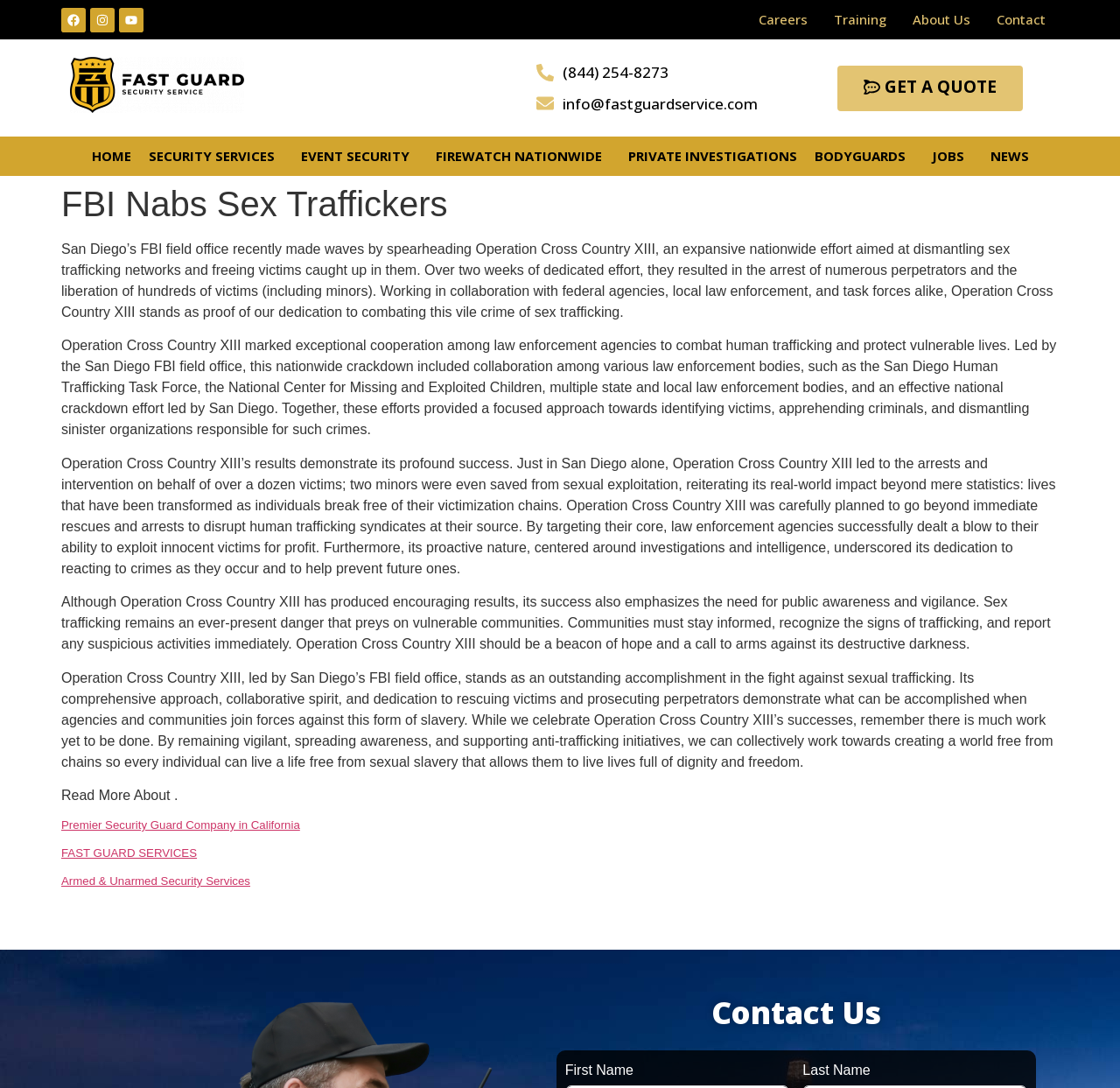Identify the text that serves as the heading for the webpage and generate it.

FBI Nabs Sex Traffickers